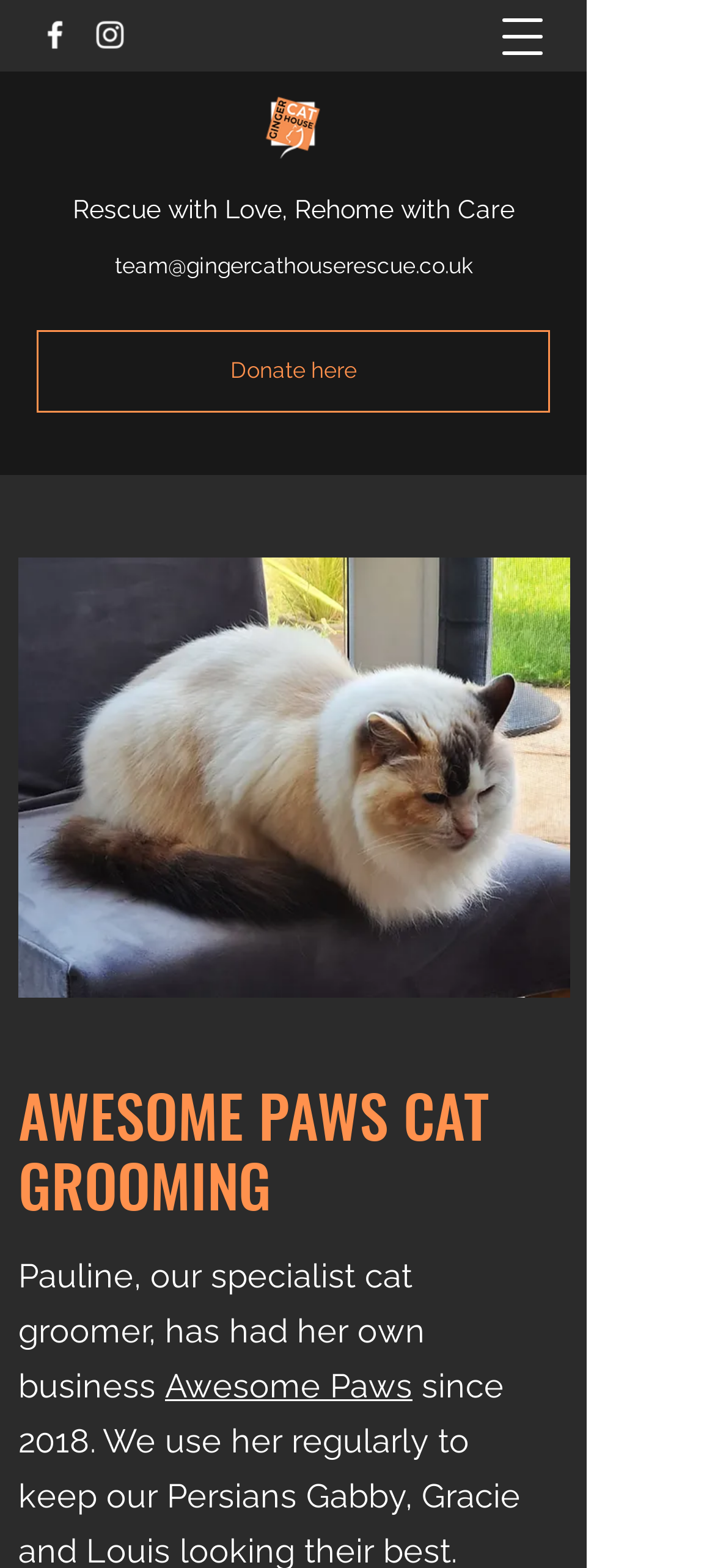How many social media links are there?
Please answer the question with a detailed response using the information from the screenshot.

From the list 'Social Bar', we can see two link elements, one for 'Facebook' and one for 'Instagram', which indicates that there are two social media links.